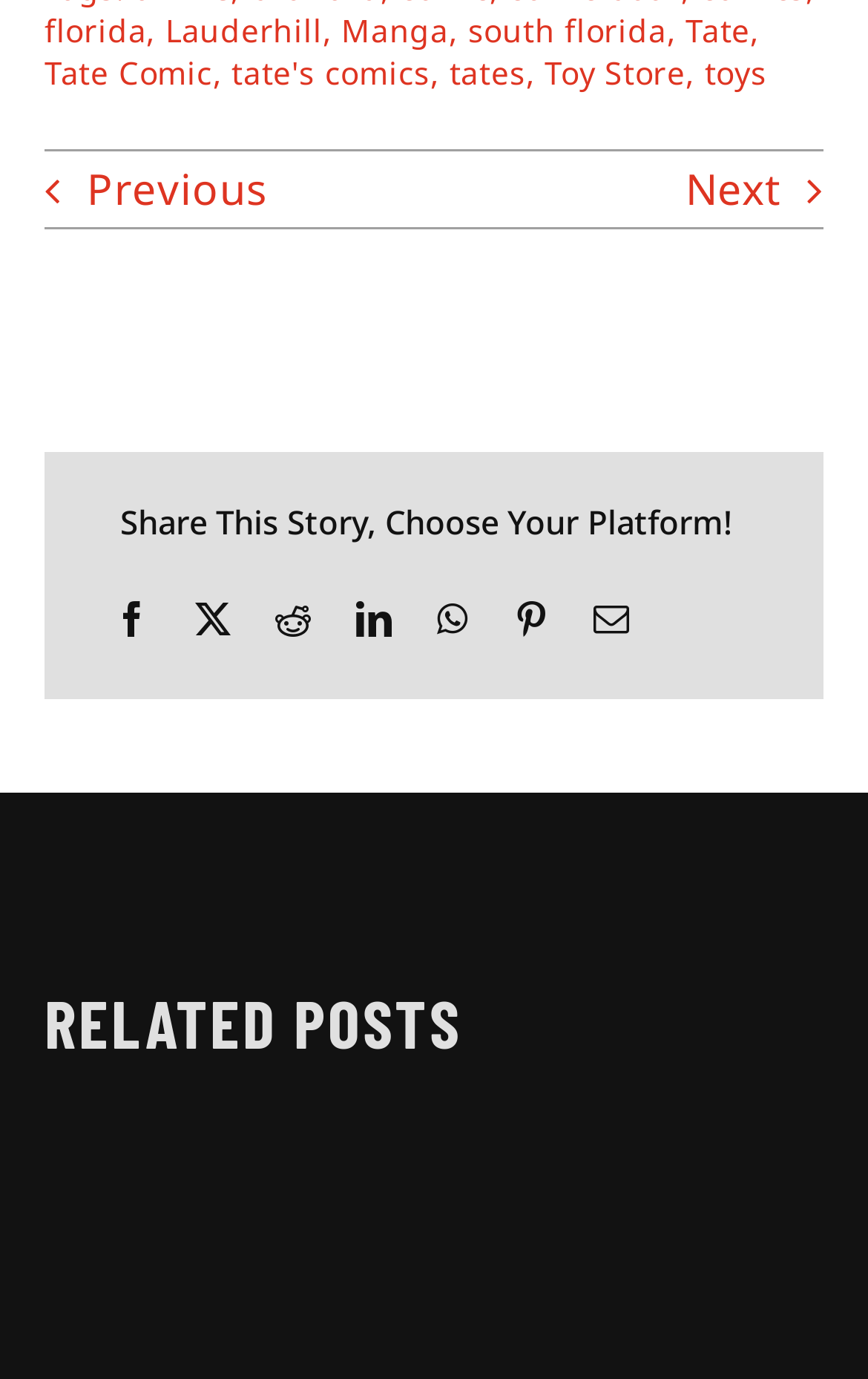What is the function of the 'Previous' and 'Next' links?
Using the image as a reference, deliver a detailed and thorough answer to the question.

I inferred the function of the 'Previous' and 'Next' links by analyzing their position and content on the webpage. These links are often used for pagination, allowing users to navigate through a series of content or pages.